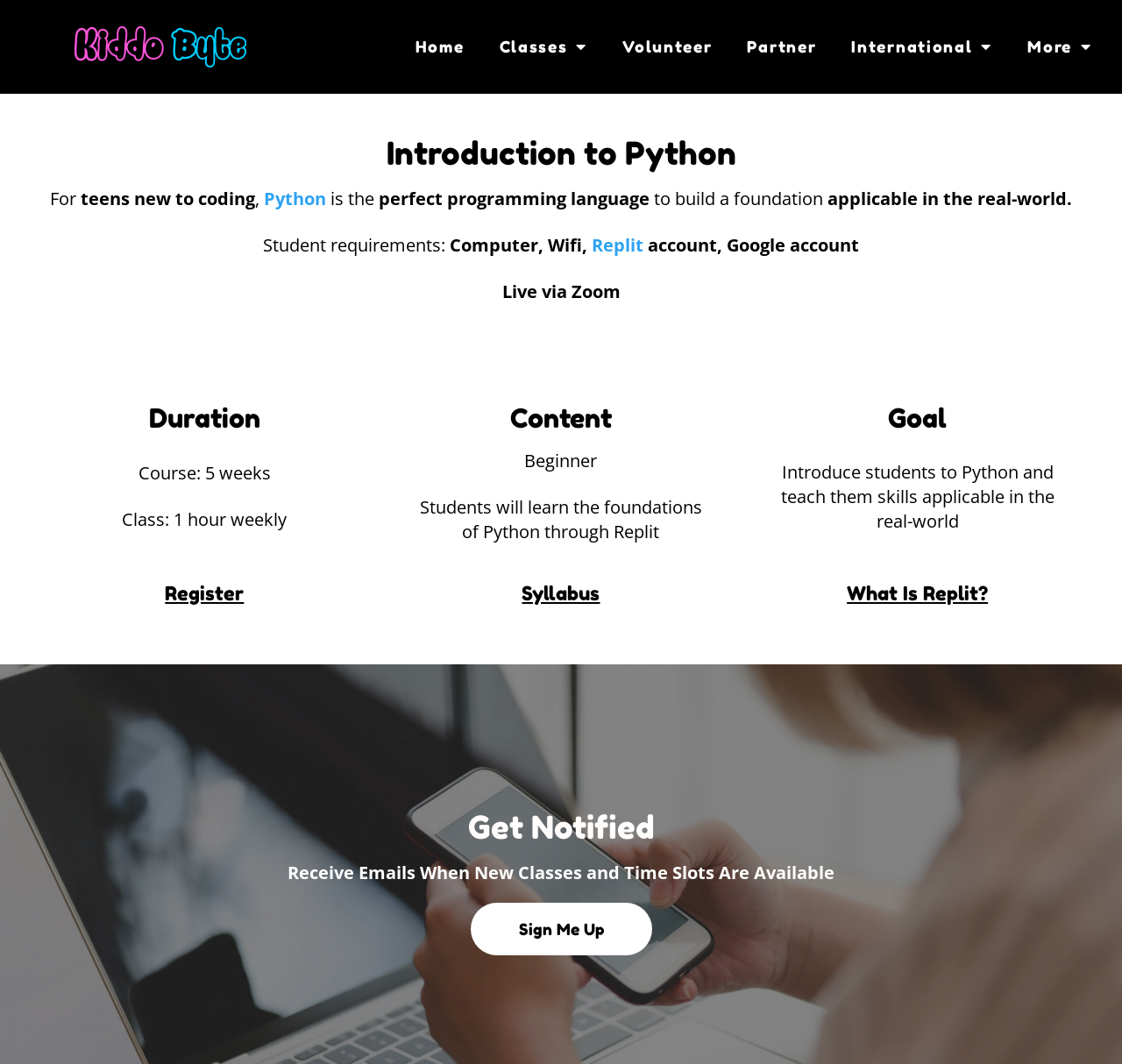Extract the bounding box coordinates of the UI element described: "International". Provide the coordinates in the format [left, top, right, bottom] with values ranging from 0 to 1.

[0.743, 0.025, 0.9, 0.063]